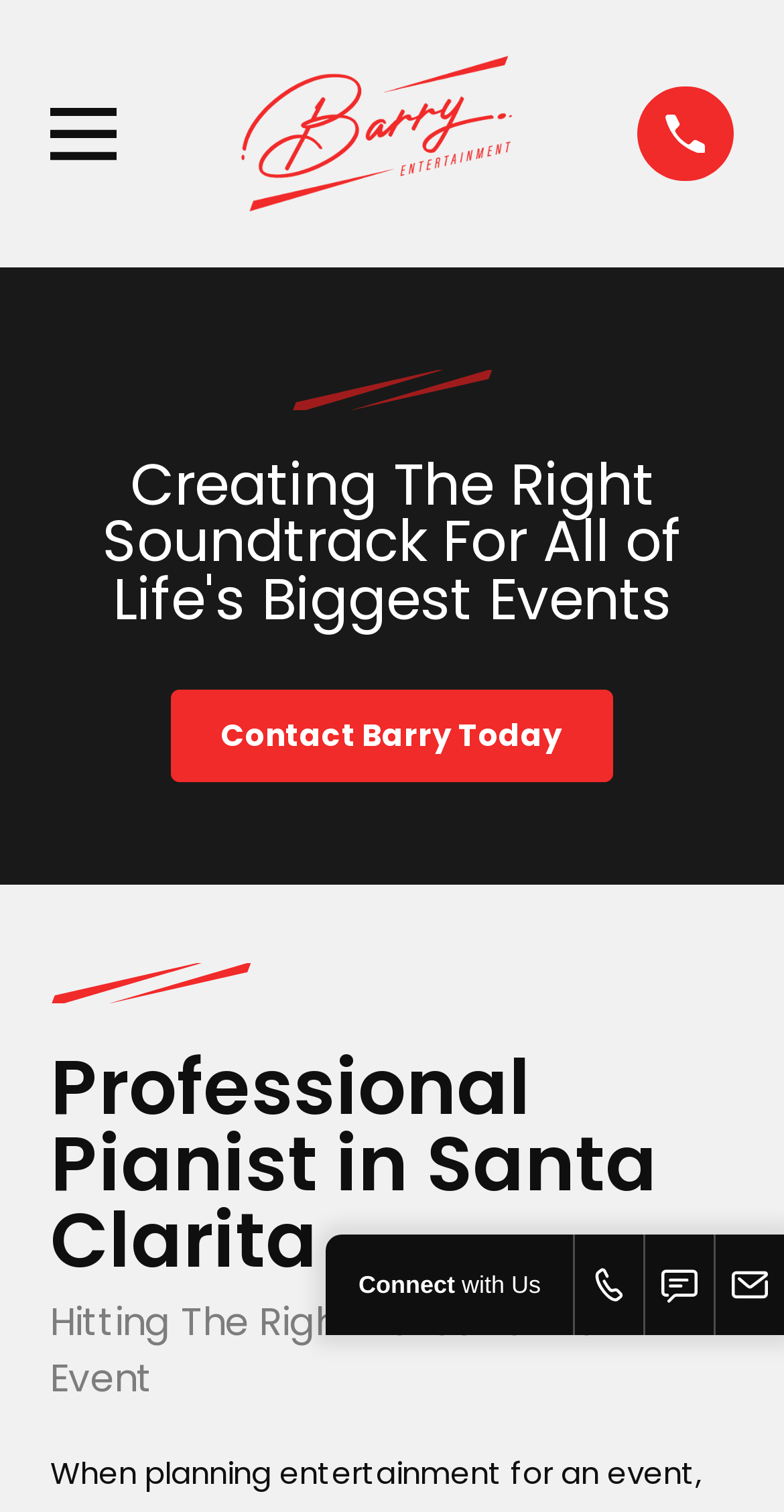Describe all the key features of the webpage in detail.

The webpage is about Barry Lamster, a professional pianist in Santa Clarita, offering his services for hire. At the top, there is a main menu and a prominent link to "Barry Lamster Entertainment #1" accompanied by an image. To the right of this link, a phone number "6612419635" is displayed. 

Below the main menu, two headings are positioned side by side, with "Professional Pianist in Santa Clarita" on the left and "Hitting The Right Notes For Your Event" on the right. 

In the middle of the page, a call-to-action link "Contact Barry Today" is prominently displayed. 

Towards the bottom of the page, there are three social media buttons, each with an image, aligned horizontally. Above these buttons, the text "Connect with Us" is written in two parts. 

On the bottom left, an "Accessibility options" section is provided, featuring a button to "Explore your accessibility options".